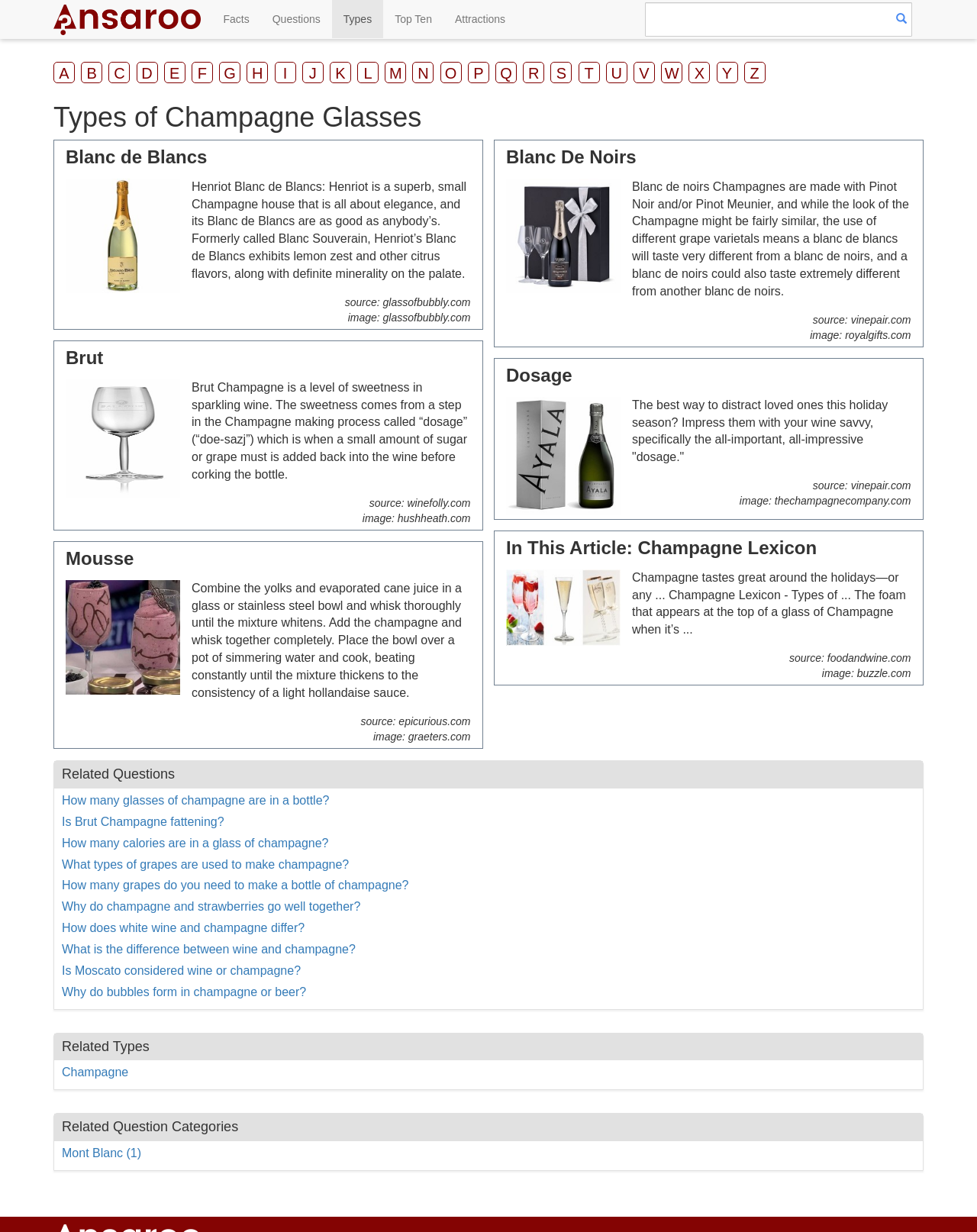Can you provide the bounding box coordinates for the element that should be clicked to implement the instruction: "Click the 'Facts' link"?

[0.217, 0.0, 0.267, 0.031]